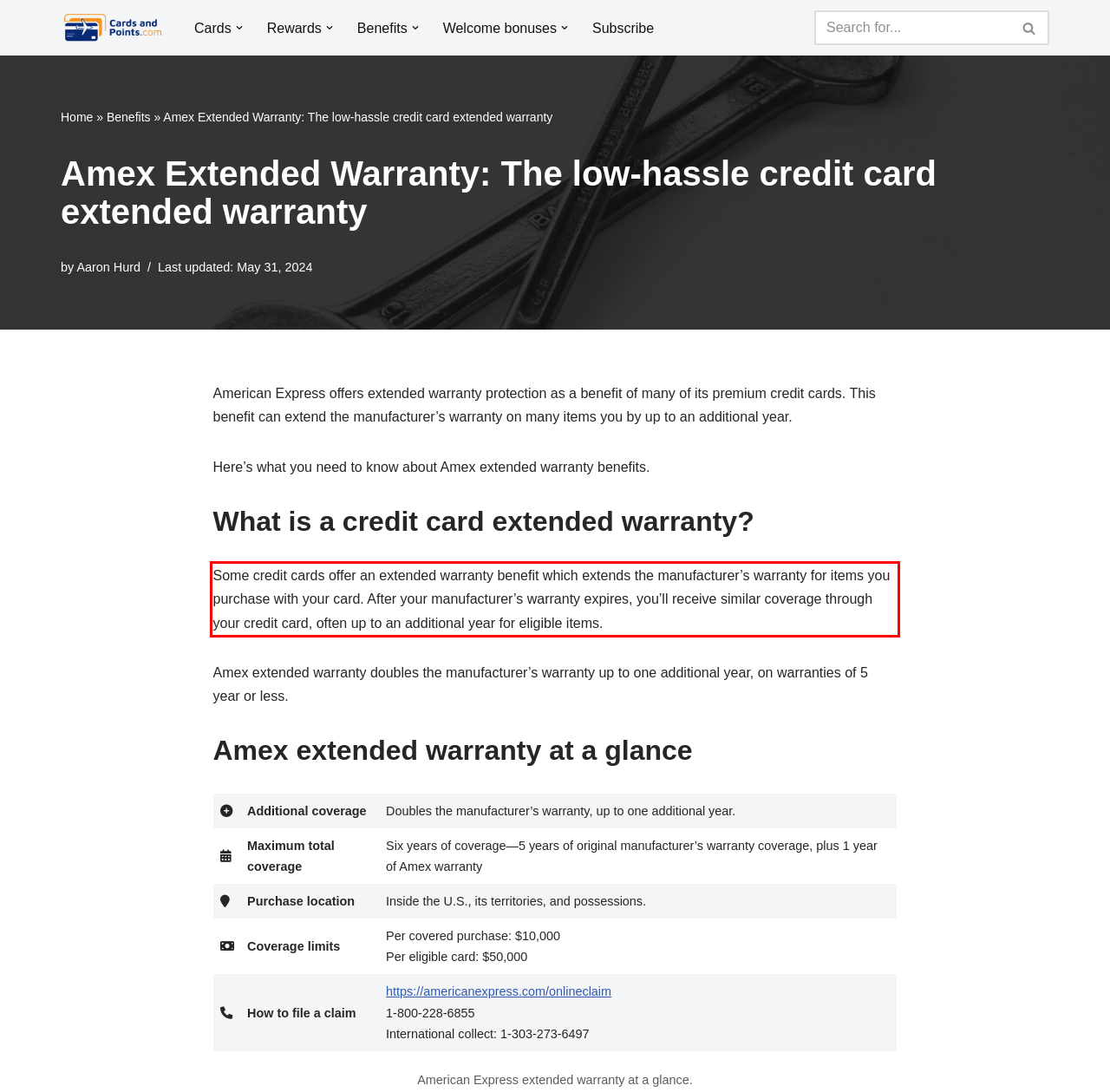There is a screenshot of a webpage with a red bounding box around a UI element. Please use OCR to extract the text within the red bounding box.

Some credit cards offer an extended warranty benefit which extends the manufacturer’s warranty for items you purchase with your card. After your manufacturer’s warranty expires, you’ll receive similar coverage through your credit card, often up to an additional year for eligible items.